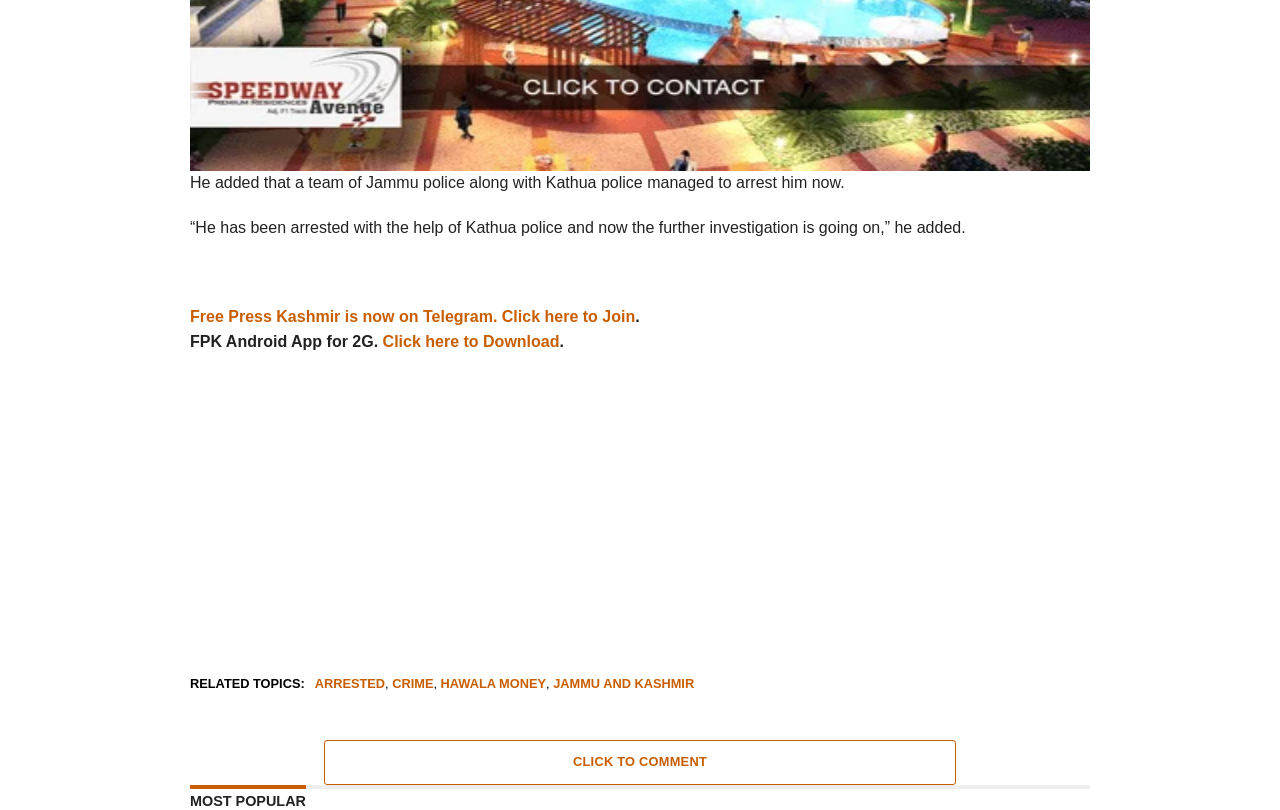What is the section below the news article?
Using the visual information from the image, give a one-word or short-phrase answer.

MOST POPULAR